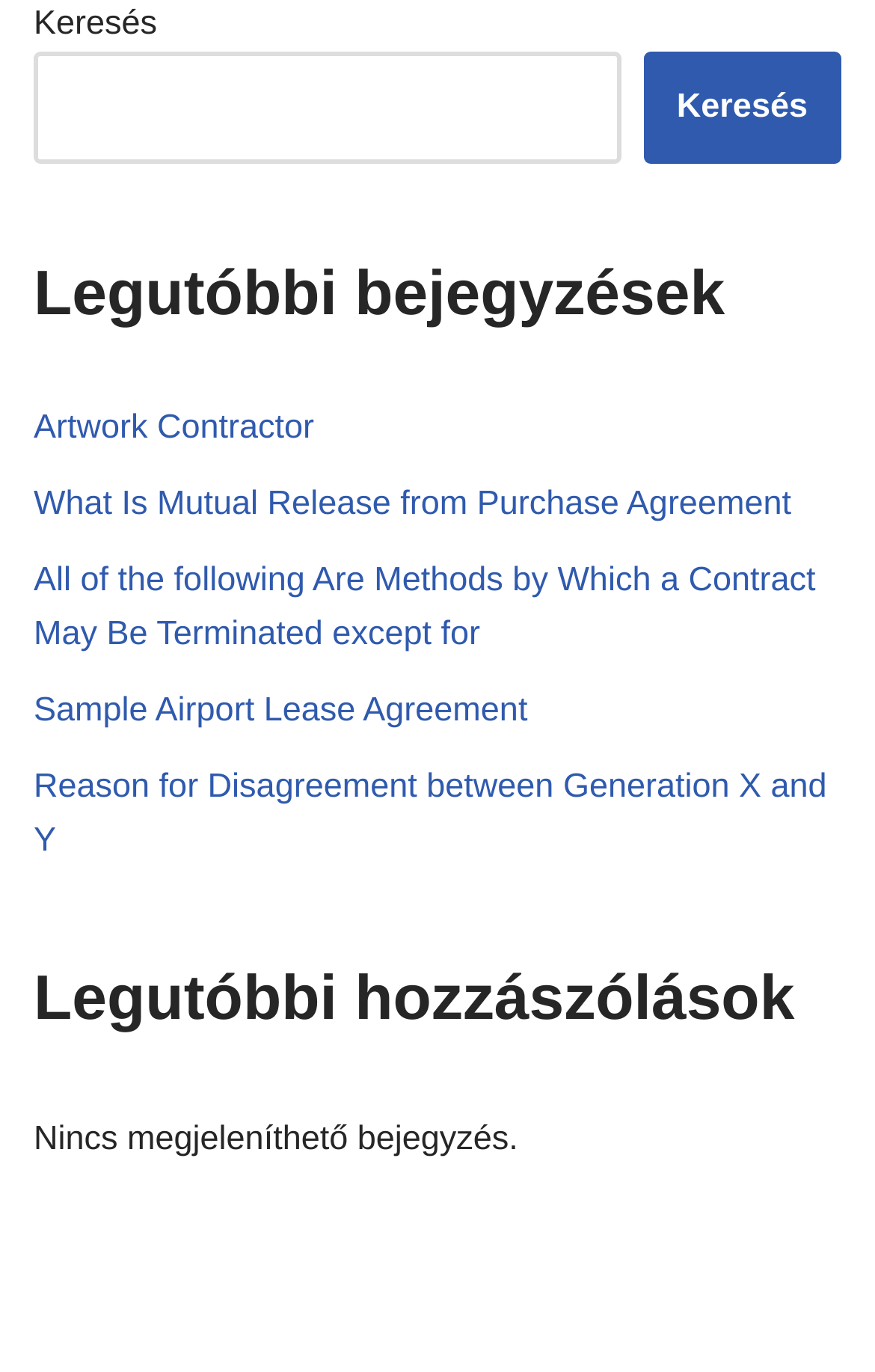Respond to the following query with just one word or a short phrase: 
Is there any post displayed under the 'Legutóbbi hozzászólások' heading?

No